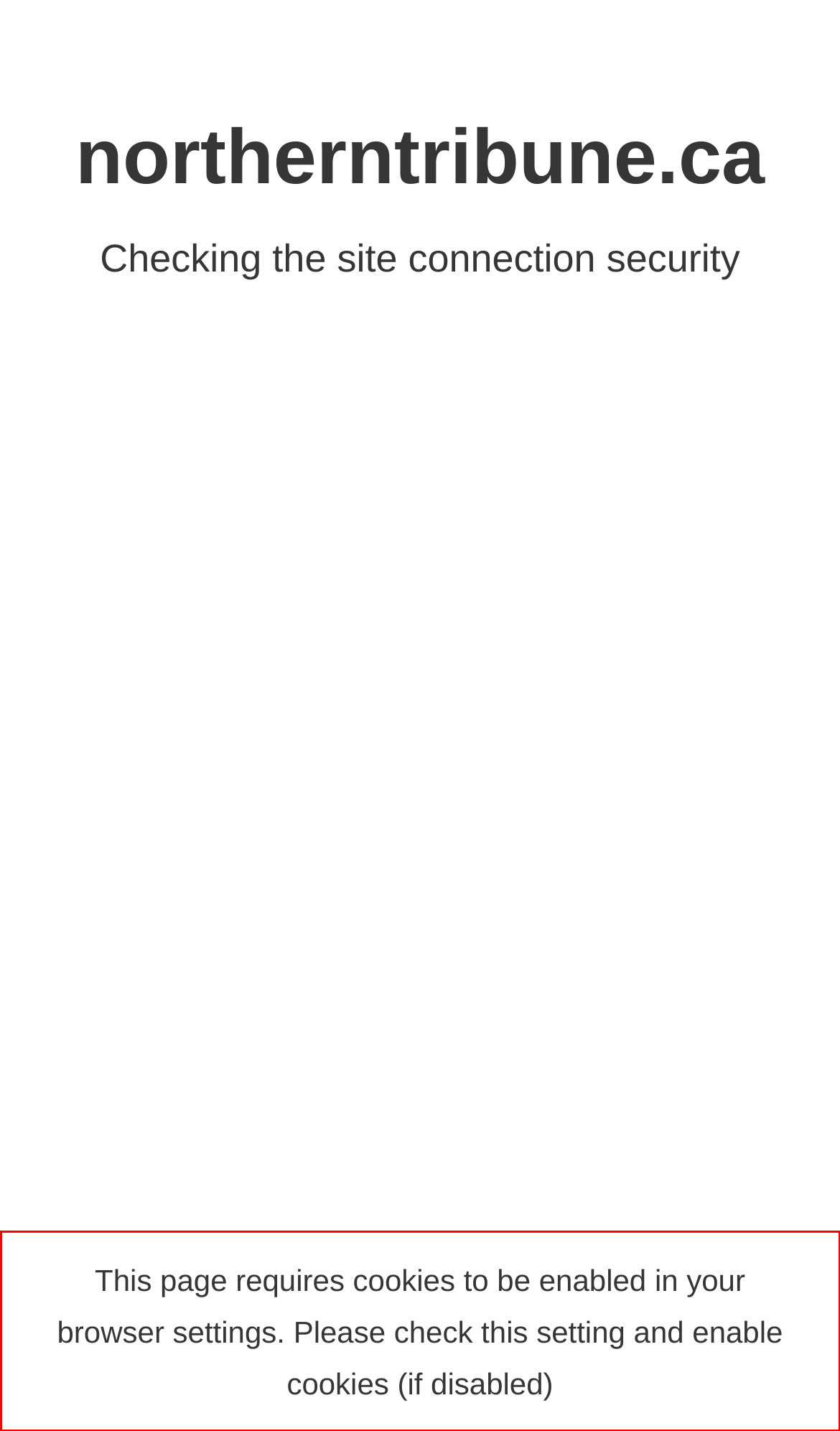Please perform OCR on the text content within the red bounding box that is highlighted in the provided webpage screenshot.

This page requires cookies to be enabled in your browser settings. Please check this setting and enable cookies (if disabled)